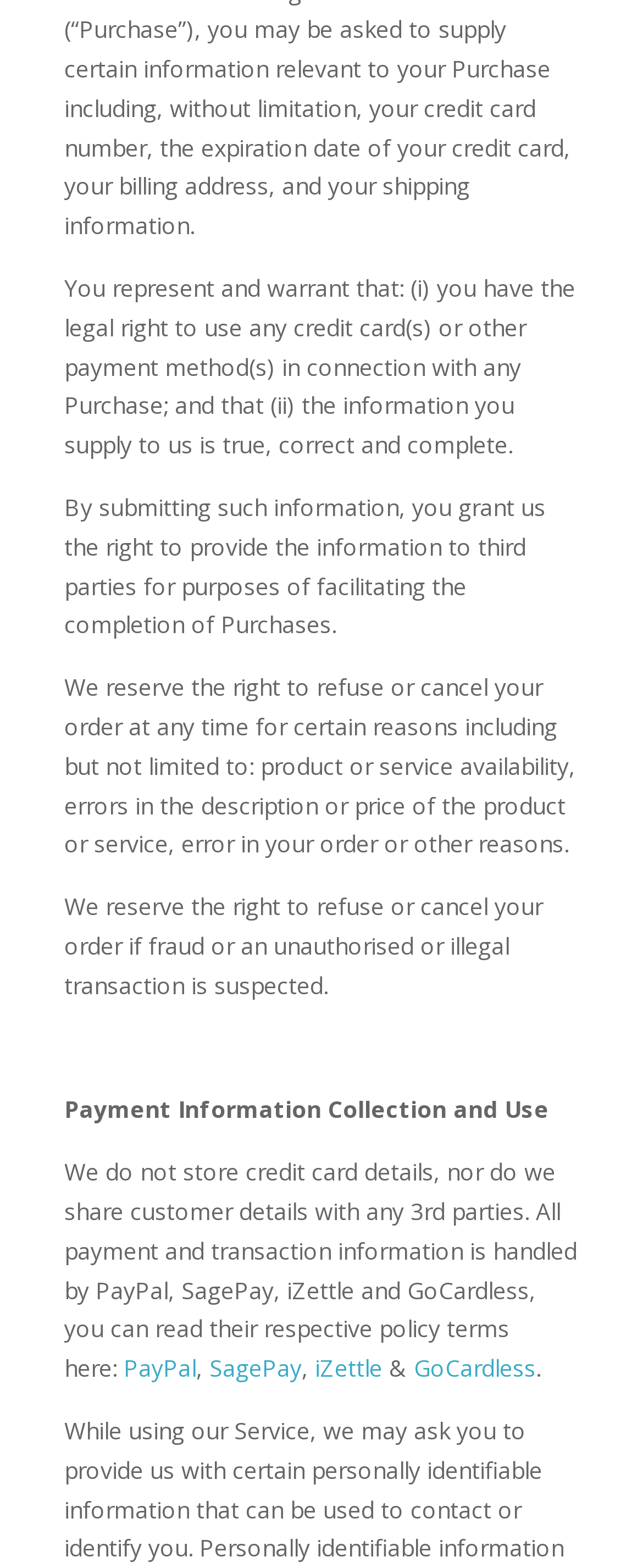What is the purpose of submitting payment information?
Refer to the image and respond with a one-word or short-phrase answer.

To facilitate purchases